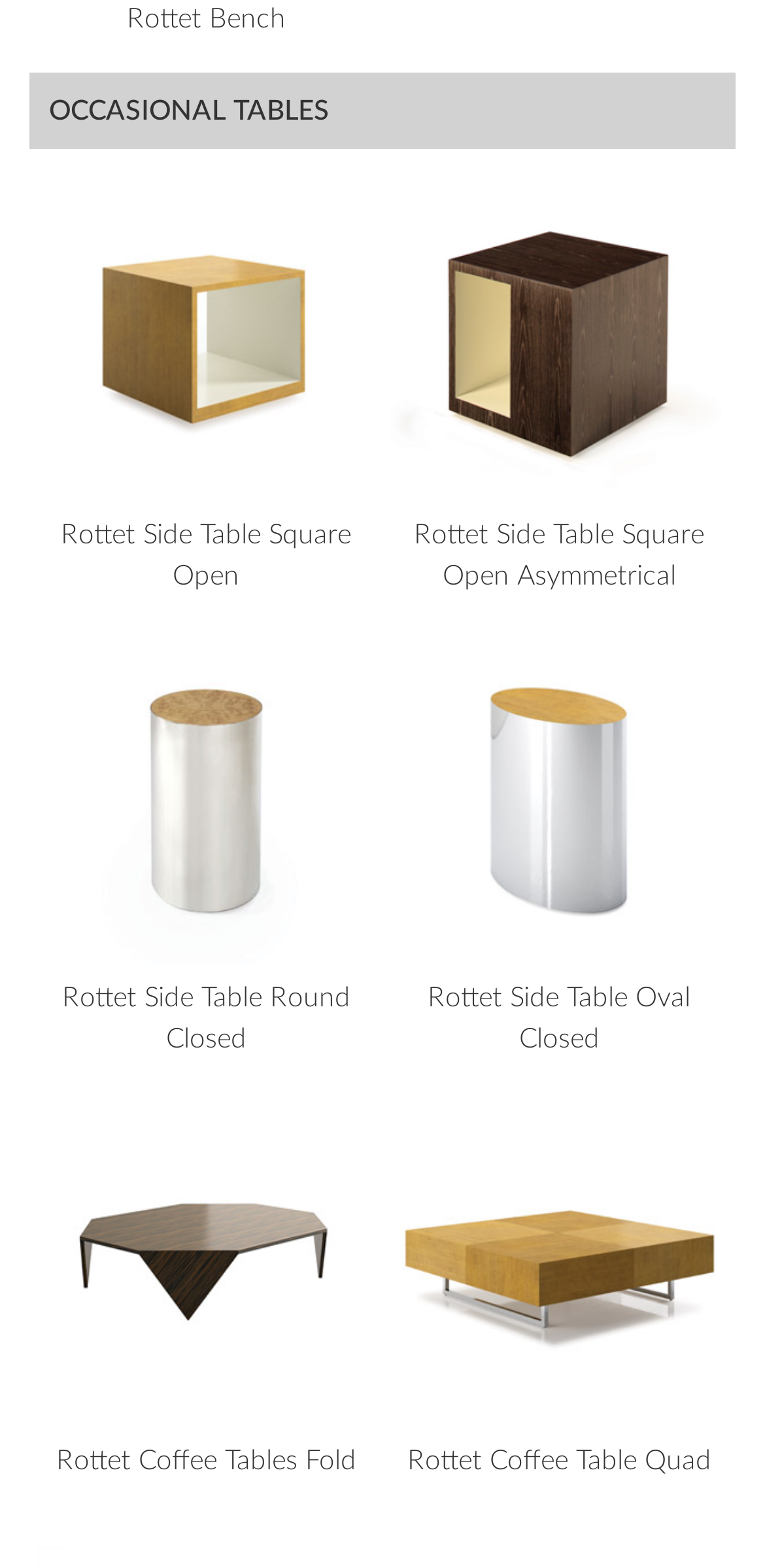What is the common theme among all the tables shown?
Based on the visual information, provide a detailed and comprehensive answer.

All the tables shown have 'Rottet' in their names, which suggests that they are all part of the Rottet brand or collection.